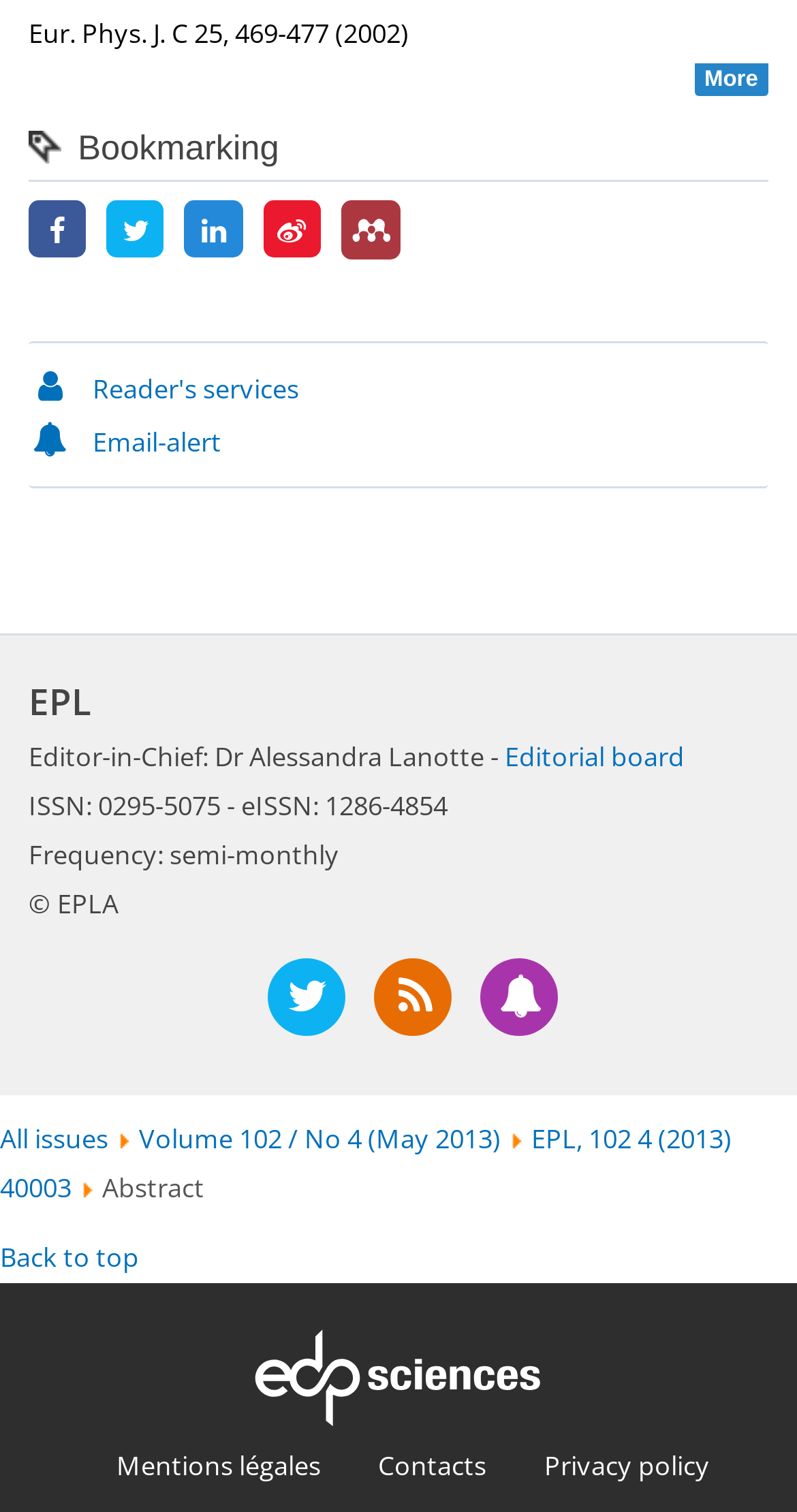What is the name of the editor-in-chief?
Please provide a single word or phrase in response based on the screenshot.

Dr Alessandra Lanotte